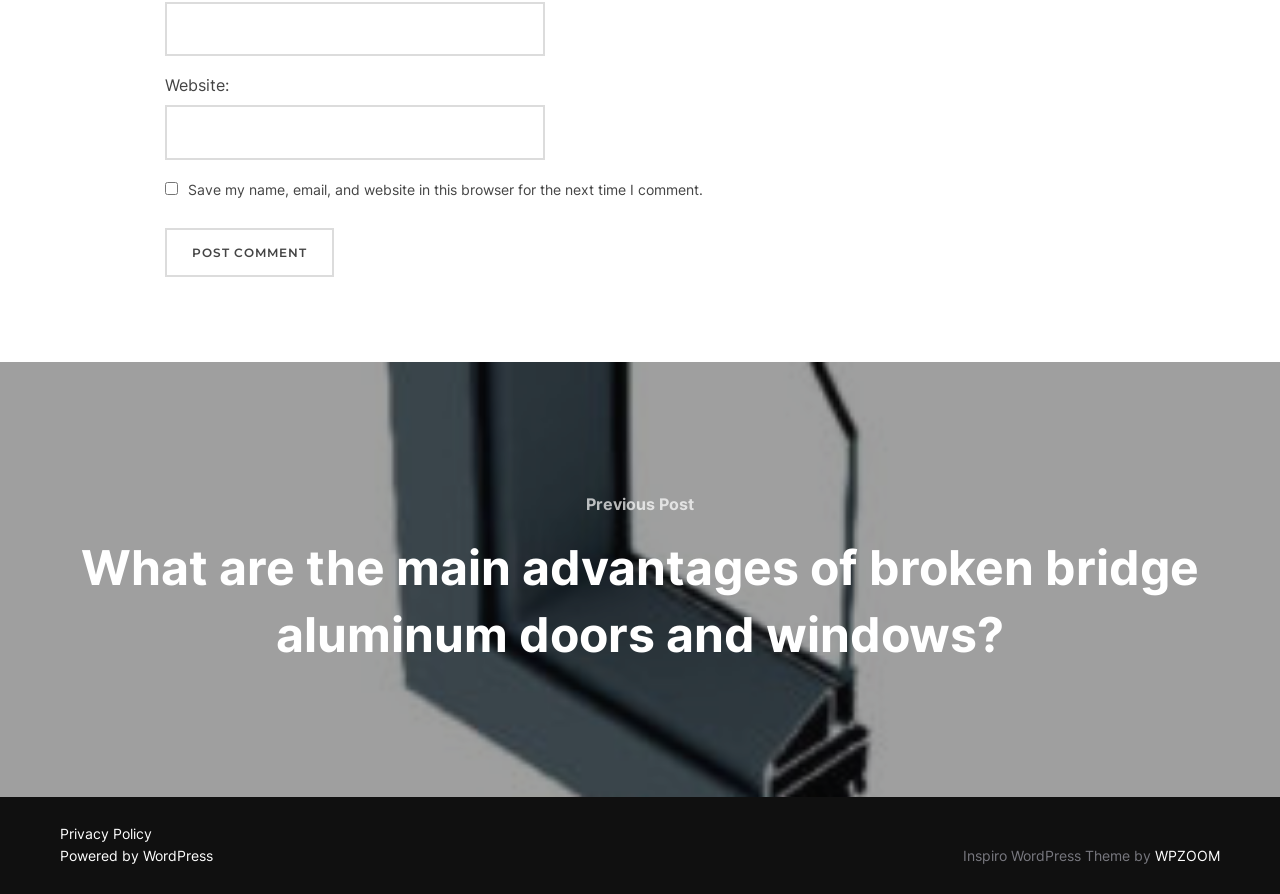Using the information from the screenshot, answer the following question thoroughly:
What is the privacy policy link?

The website has a footer section with a link 'Privacy Policy'. This suggests that the privacy policy link is labeled as 'Privacy Policy'.